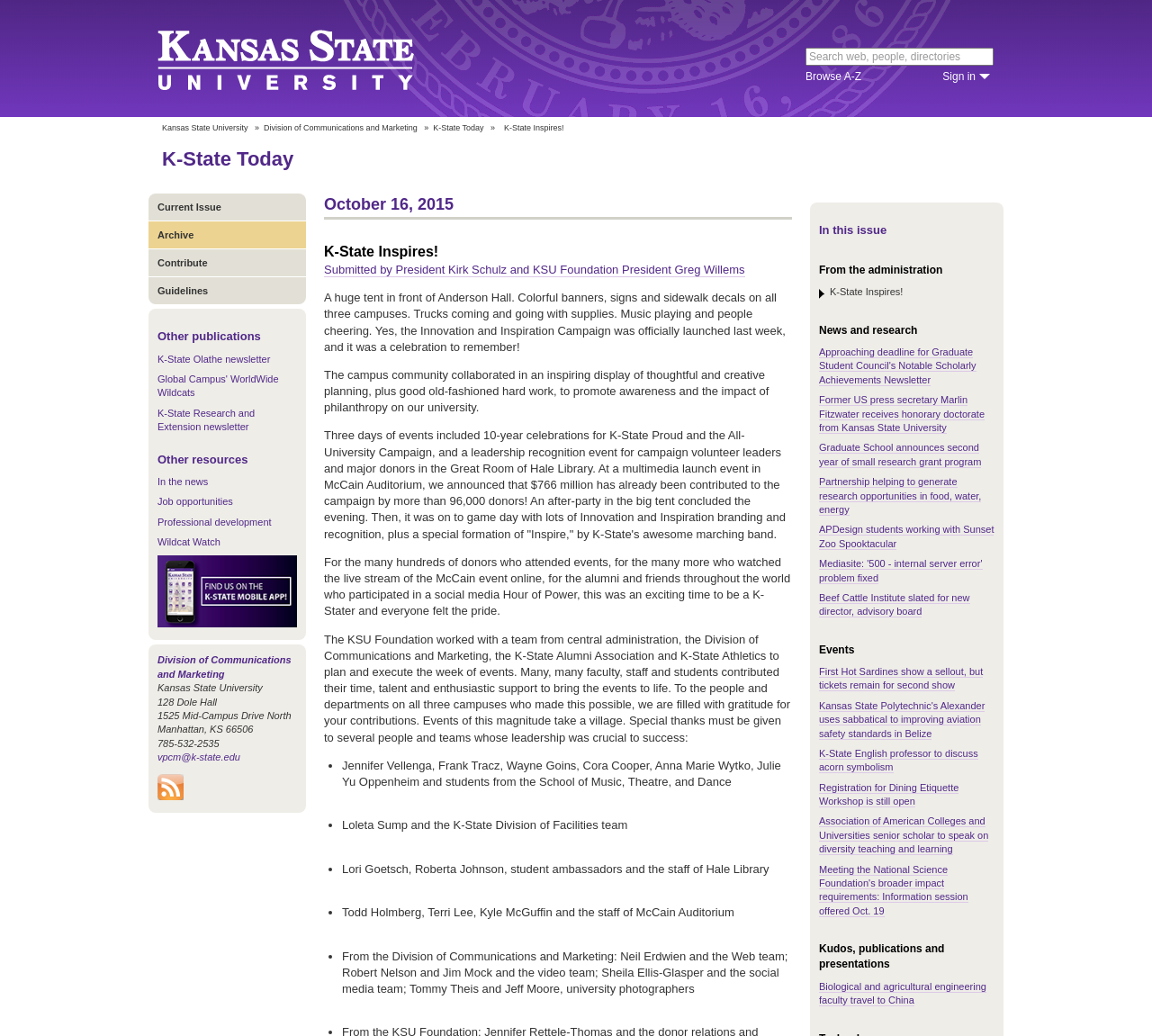Using the details in the image, give a detailed response to the question below:
How many links are there under 'News and research'?

I counted the number of links under the heading 'News and research' and found 6 links, including 'Approaching deadline for Graduate Student Council's Notable Scholarly Achievements Newsletter', 'Former US press secretary Marlin Fitzwater receives honorary doctorate from Kansas State University', and so on.